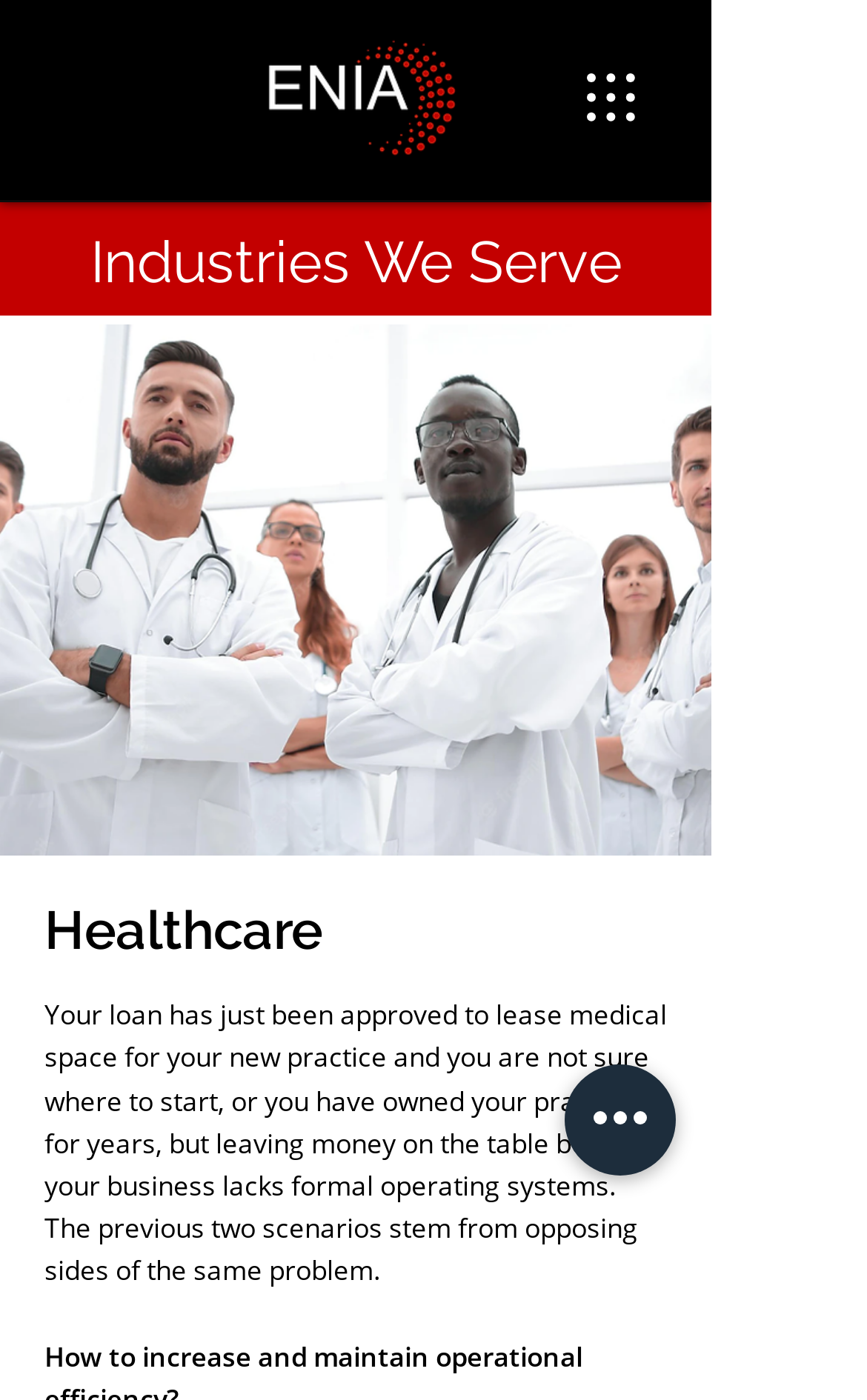Produce a meticulous description of the webpage.

The webpage is about the ENIA Firm, a strategic business consulting platform. At the top left, there is the ENIA logo, a black background image. To the right of the logo, there is a button to open the navigation menu. Below the logo, there is a heading that reads "Industries We Serve". 

On the left side of the page, there is a large image of a doctor team, taking up most of the vertical space. Above the image, there is a heading that reads "Healthcare". Below the image, there are two paragraphs of text. The first paragraph mentions a scenario where a loan has been approved to lease medical space for a new practice, but the owner is unsure where to start. The second paragraph continues to describe a problem that arises from a lack of formal operating systems in a business.

At the bottom right of the page, there is a button labeled "Quick actions".